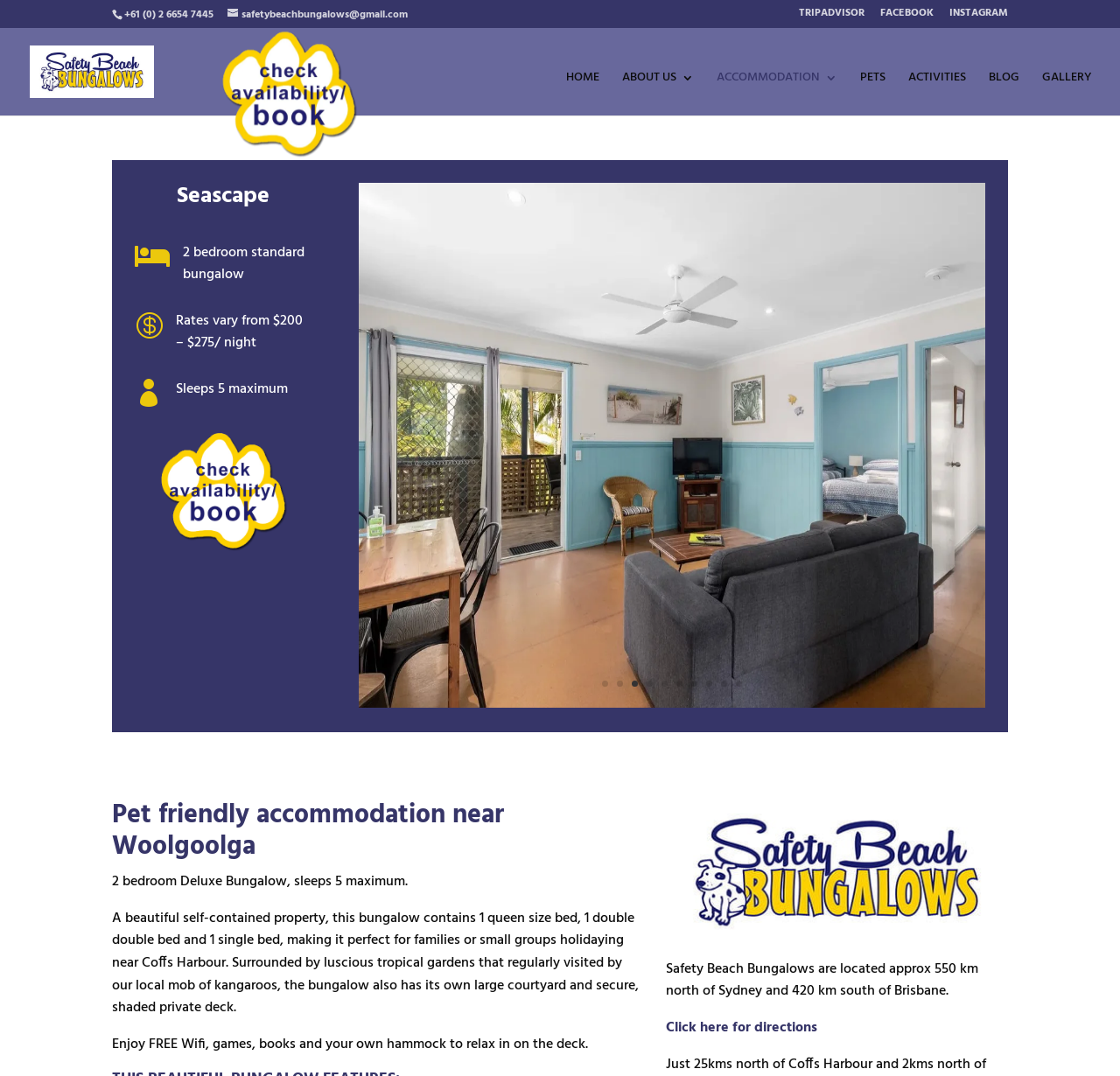Carefully observe the image and respond to the question with a detailed answer:
What is the price range of the bungalows?

The webpage mentions that the 'Rates vary from $200 – $275/ night', which indicates that the price range of the bungalows is between $200 and $275 per night.